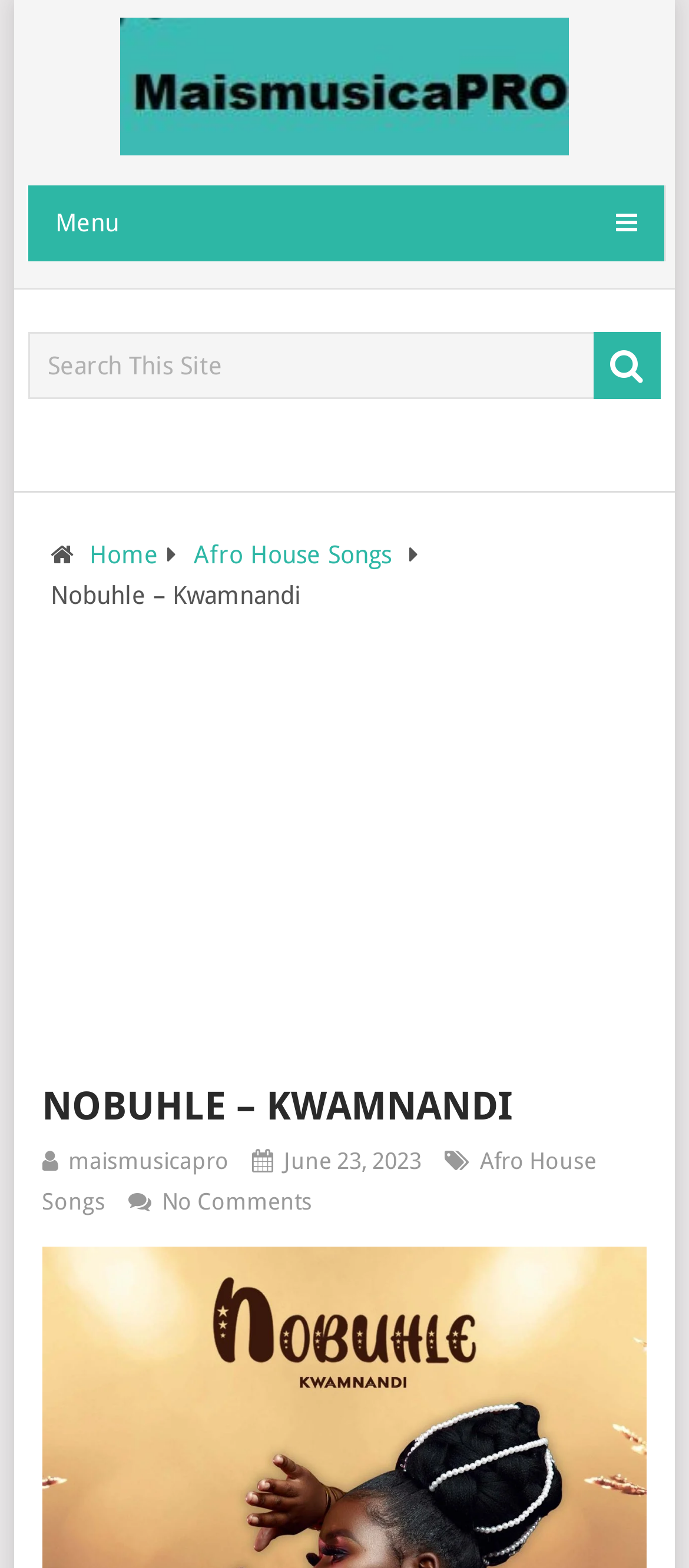Extract the bounding box coordinates for the HTML element that matches this description: "Afro House Songs". The coordinates should be four float numbers between 0 and 1, i.e., [left, top, right, bottom].

[0.281, 0.345, 0.568, 0.363]